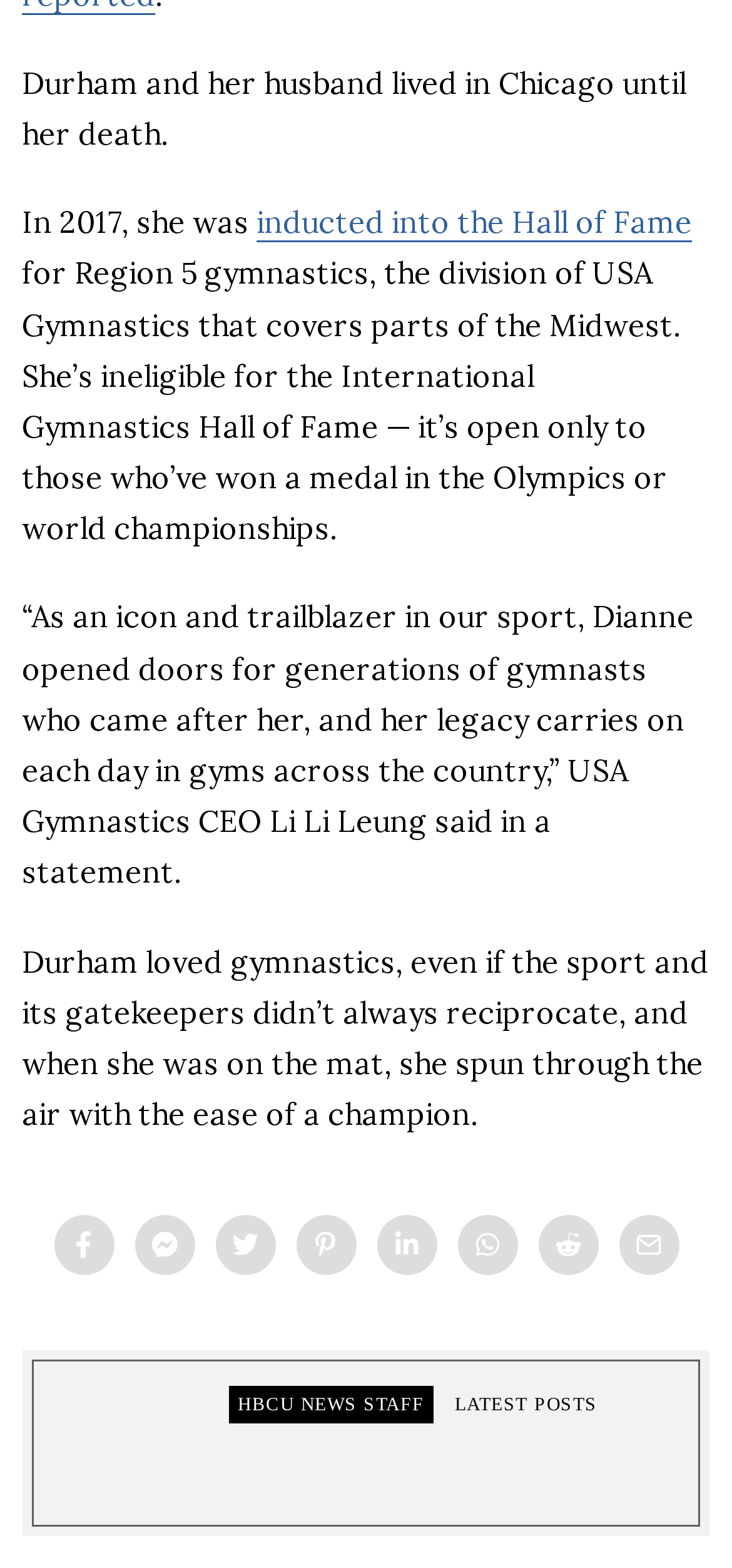Find and specify the bounding box coordinates that correspond to the clickable region for the instruction: "click the link to the Hall of Fame".

[0.351, 0.13, 0.945, 0.153]